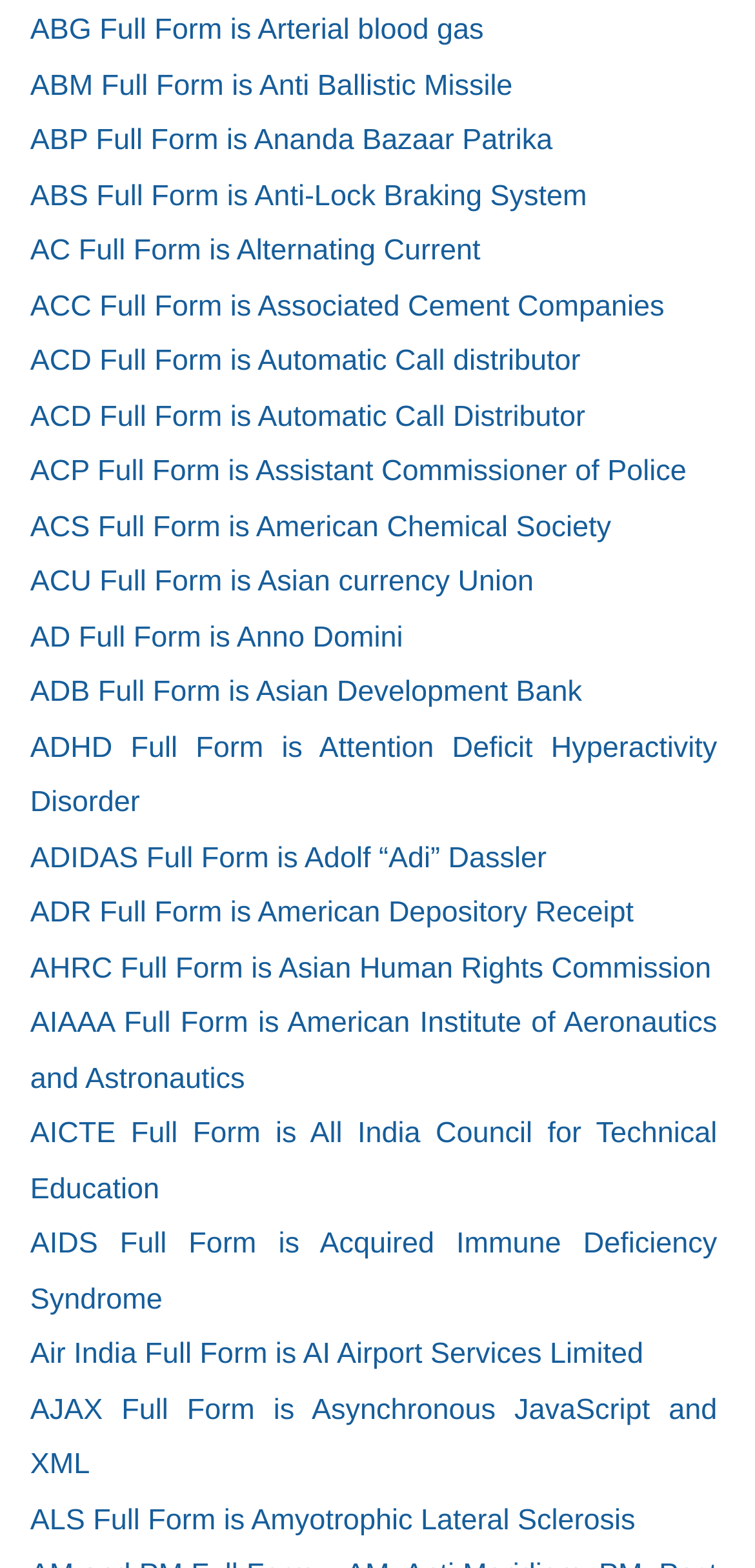Please reply to the following question using a single word or phrase: 
What is the full form of AIDS?

Acquired Immune Deficiency Syndrome